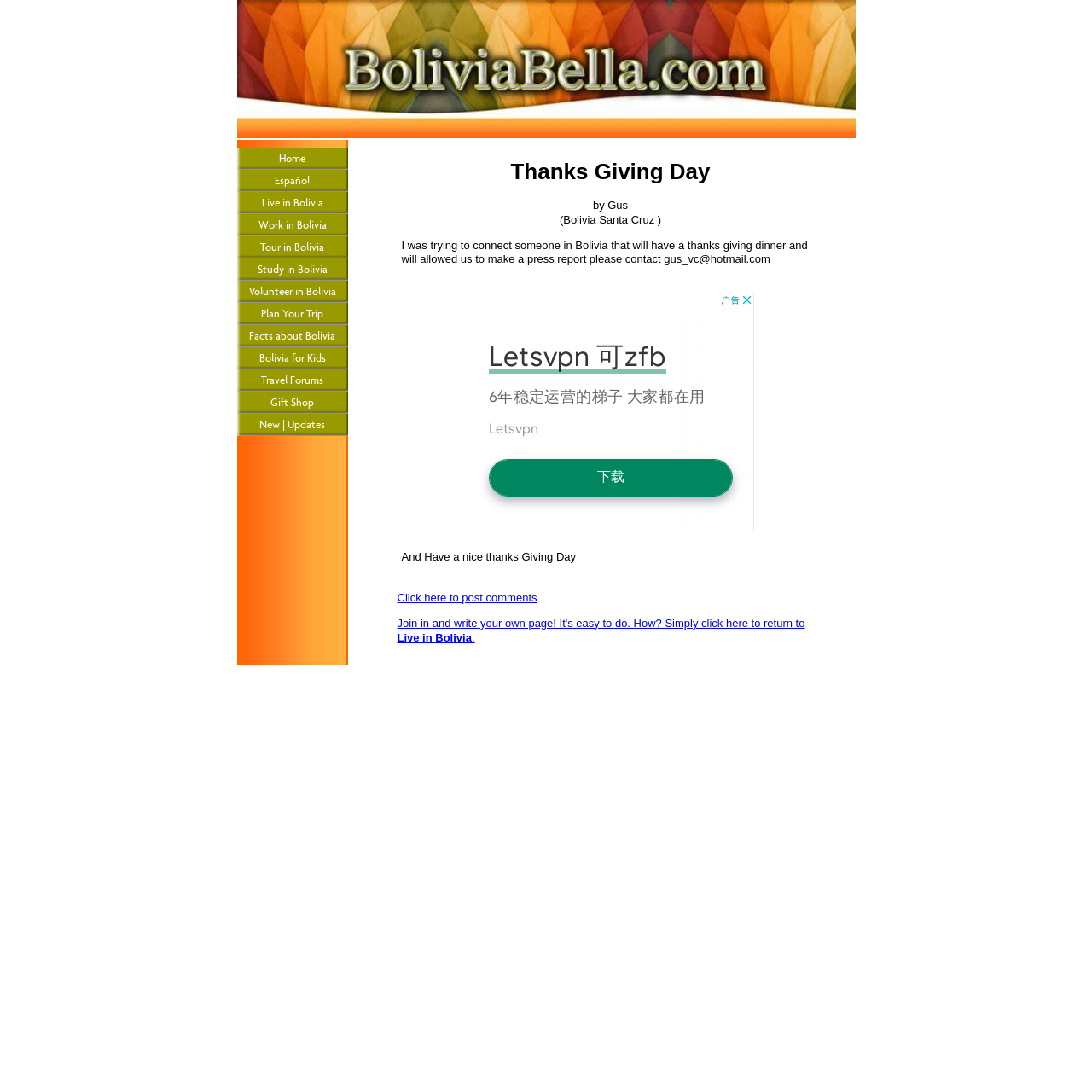What is the purpose of the webpage?
Based on the image, give a concise answer in the form of a single word or short phrase.

To connect for Thanksgiving dinner